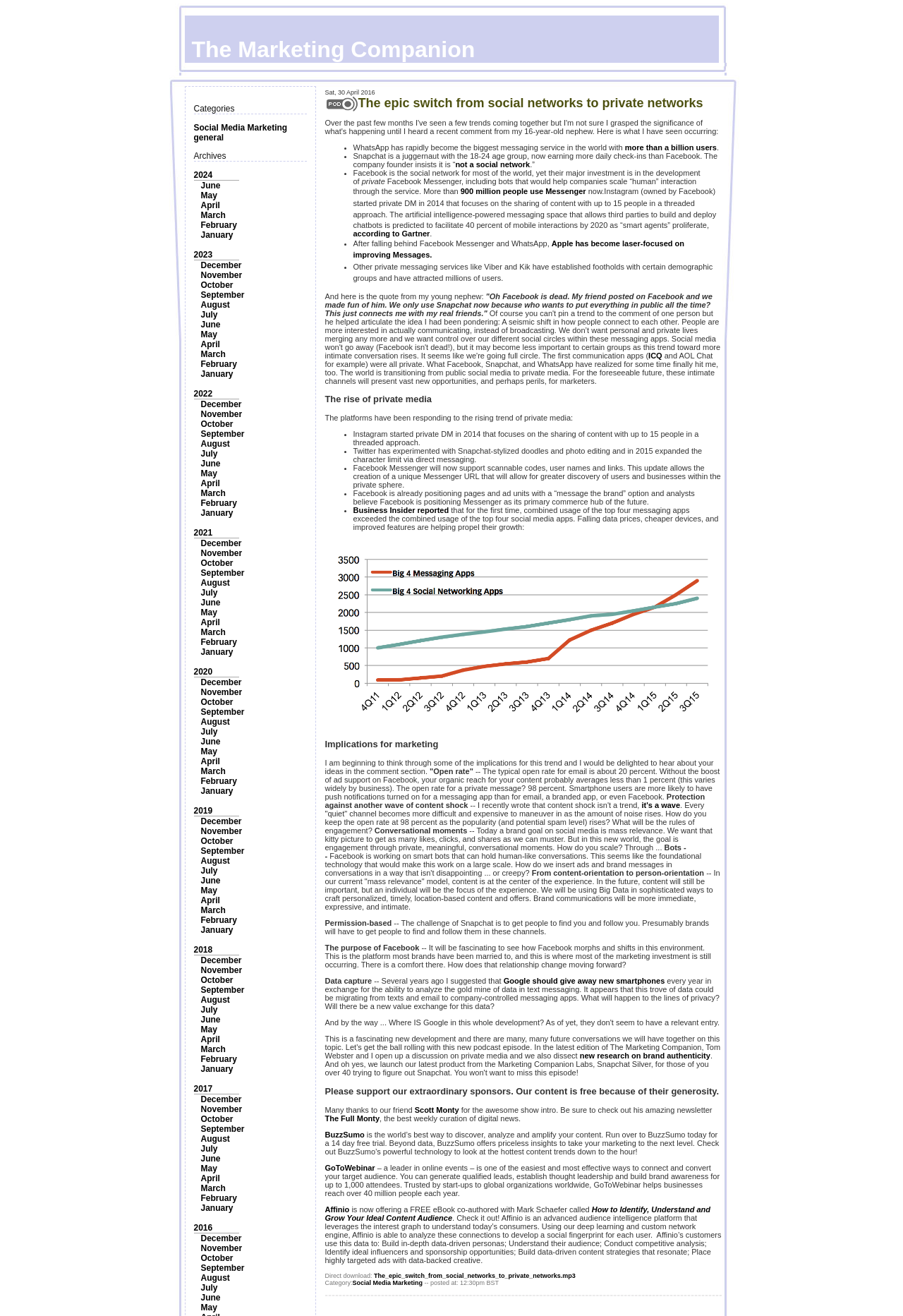Create a detailed narrative describing the layout and content of the webpage.

The webpage is titled "The Marketing Companion: The epic switch from social networks to private networks". At the top, there is a small image. Below the image, there are two sections: "Categories" and "Archives". The "Categories" section contains two links: "Social Media Marketing" and "general". The "Archives" section is a list of years, from 2024 to 2018, with each year having a list of months underneath. The months are listed in reverse chronological order, with the most recent months at the top. There are no other images on the page.